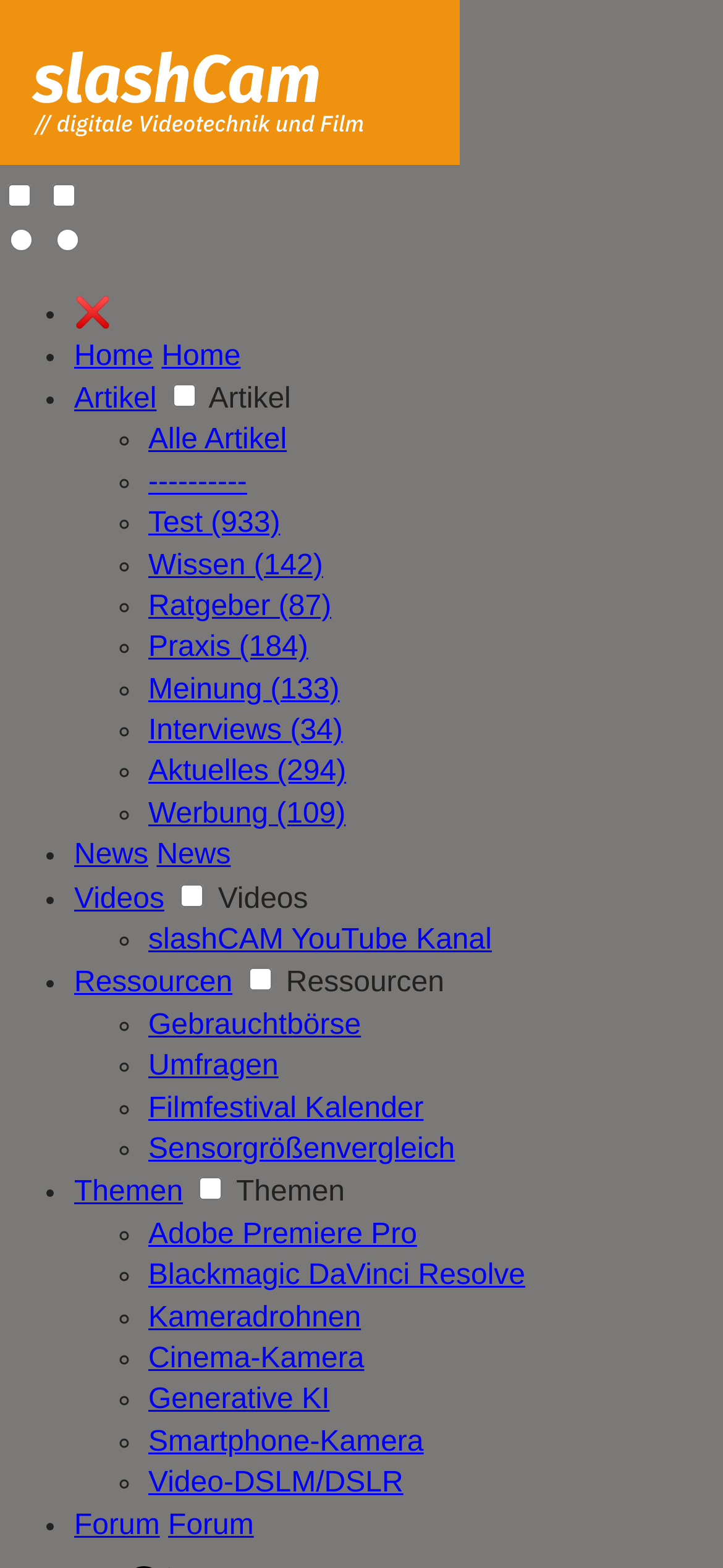How many radio buttons are there?
Using the visual information, reply with a single word or short phrase.

2